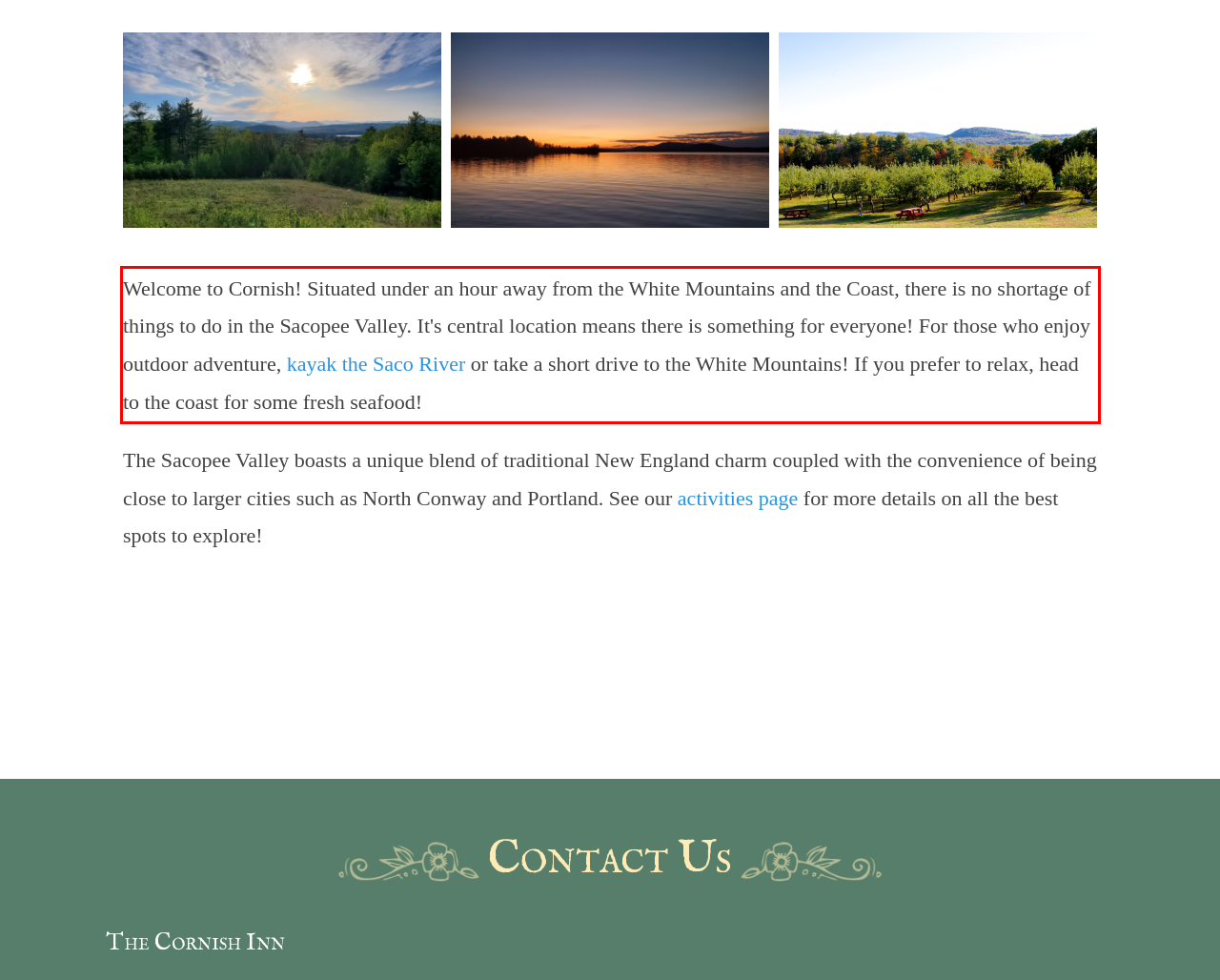You are presented with a screenshot containing a red rectangle. Extract the text found inside this red bounding box.

Welcome to Cornish! Situated under an hour away from the White Mountains and the Coast, there is no shortage of things to do in the Sacopee Valley. It's central location means there is something for everyone! For those who enjoy outdoor adventure, kayak the Saco River or take a short drive to the White Mountains! If you prefer to relax, head to the coast for some fresh seafood! valley